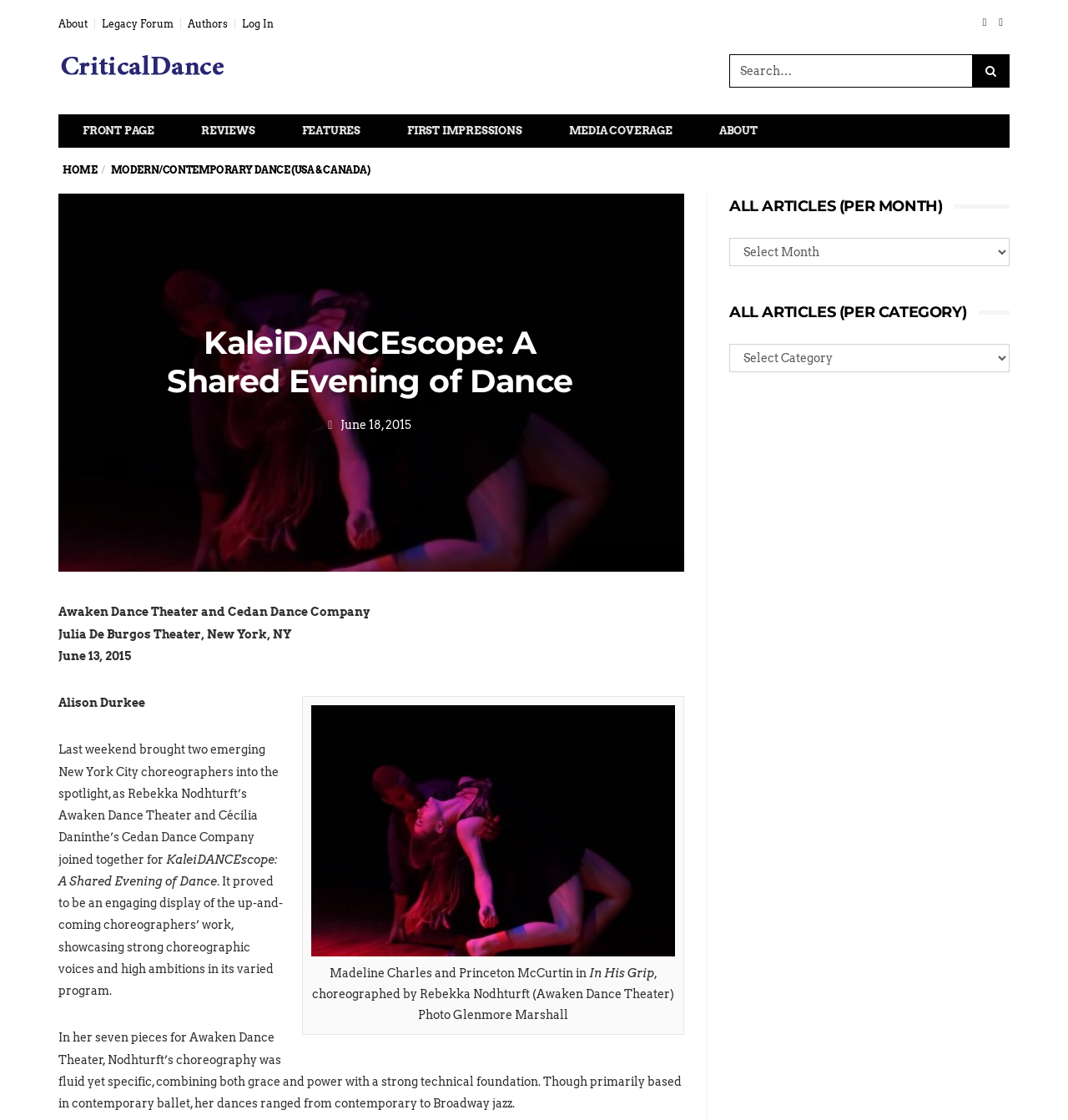Create a detailed summary of all the visual and textual information on the webpage.

The webpage is about a dance performance review, specifically "KaleiDANCEscope: A Shared Evening of Dance" by Awaken Dance Theater and Cedan Dance Company at Julia De Burgos Theater in New York City on June 13, 2015. 

At the top of the page, there are several links, including "About", "Legacy Forum", "Authors", "Log In", and two social media icons. Below these links, there is a search bar with a magnifying glass icon and a "Search for:" label. 

On the left side of the page, there is a menu with links to different sections of the website, including "HOME", "MODERN/CONTEMPORARY DANCE (USA & CANADA)", "FRONT PAGE", "REVIEWS", "FEATURES", "FIRST IMPRESSIONS", and "MEDIA COVERAGE". 

The main content of the page is an article about the dance performance, which includes a heading, "KaleiDANCEscope: A Shared Evening of Dance", and several paragraphs of text. The article is accompanied by an image of the performance. The text describes the choreographers and their work, including Rebekka Nodhturft's Awaken Dance Theater and Cécilia Daninthe's Cedan Dance Company. 

On the right side of the page, there is a complementary section with two headings, "ALL ARTICLES (PER MONTH)" and "ALL ARTICLES (PER CATEGORY)", each with a dropdown menu.